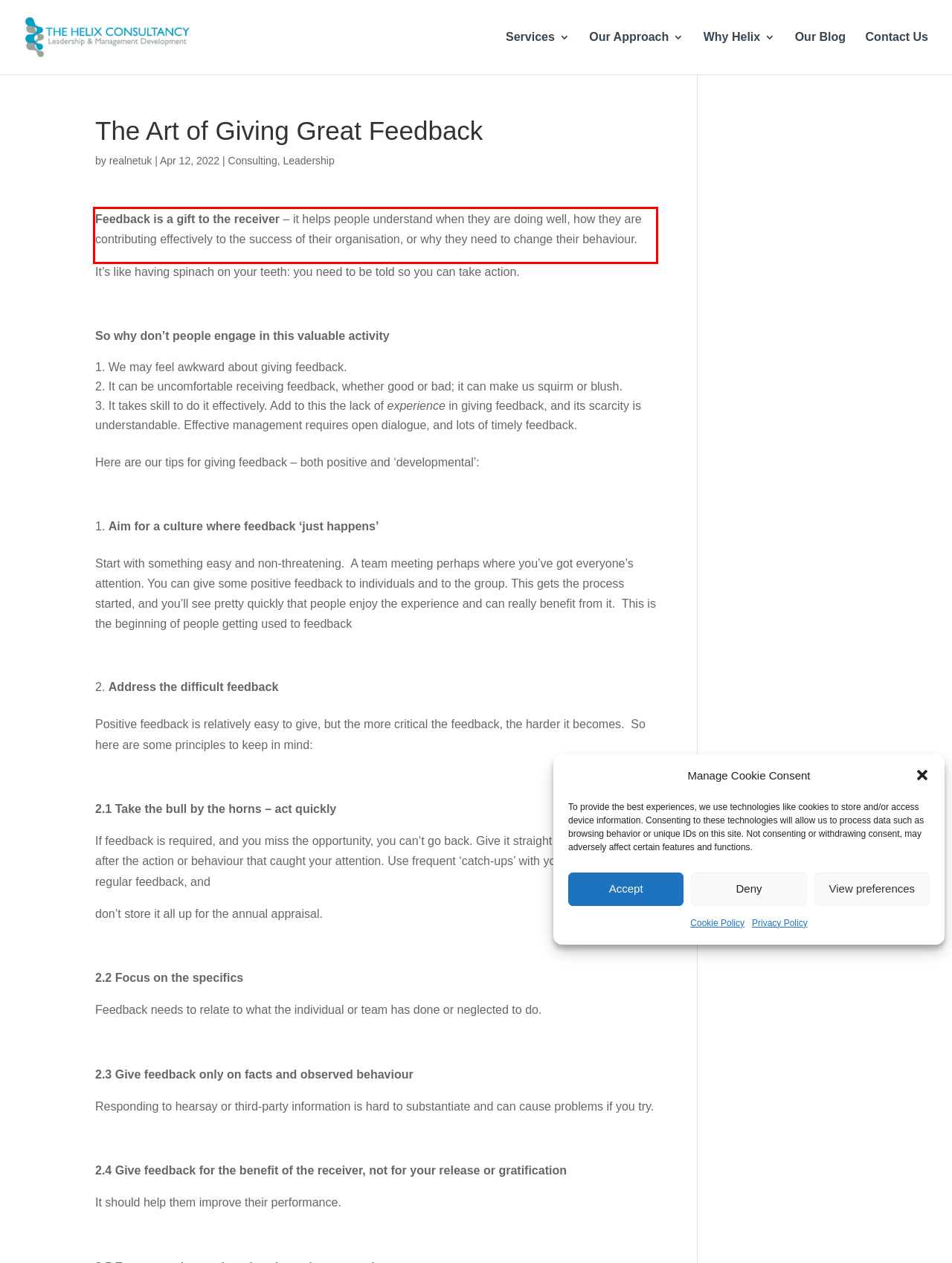Please perform OCR on the text content within the red bounding box that is highlighted in the provided webpage screenshot.

Feedback is a gift to the receiver – it helps people understand when they are doing well, how they are contributing effectively to the success of their organisation, or why they need to change their behaviour.